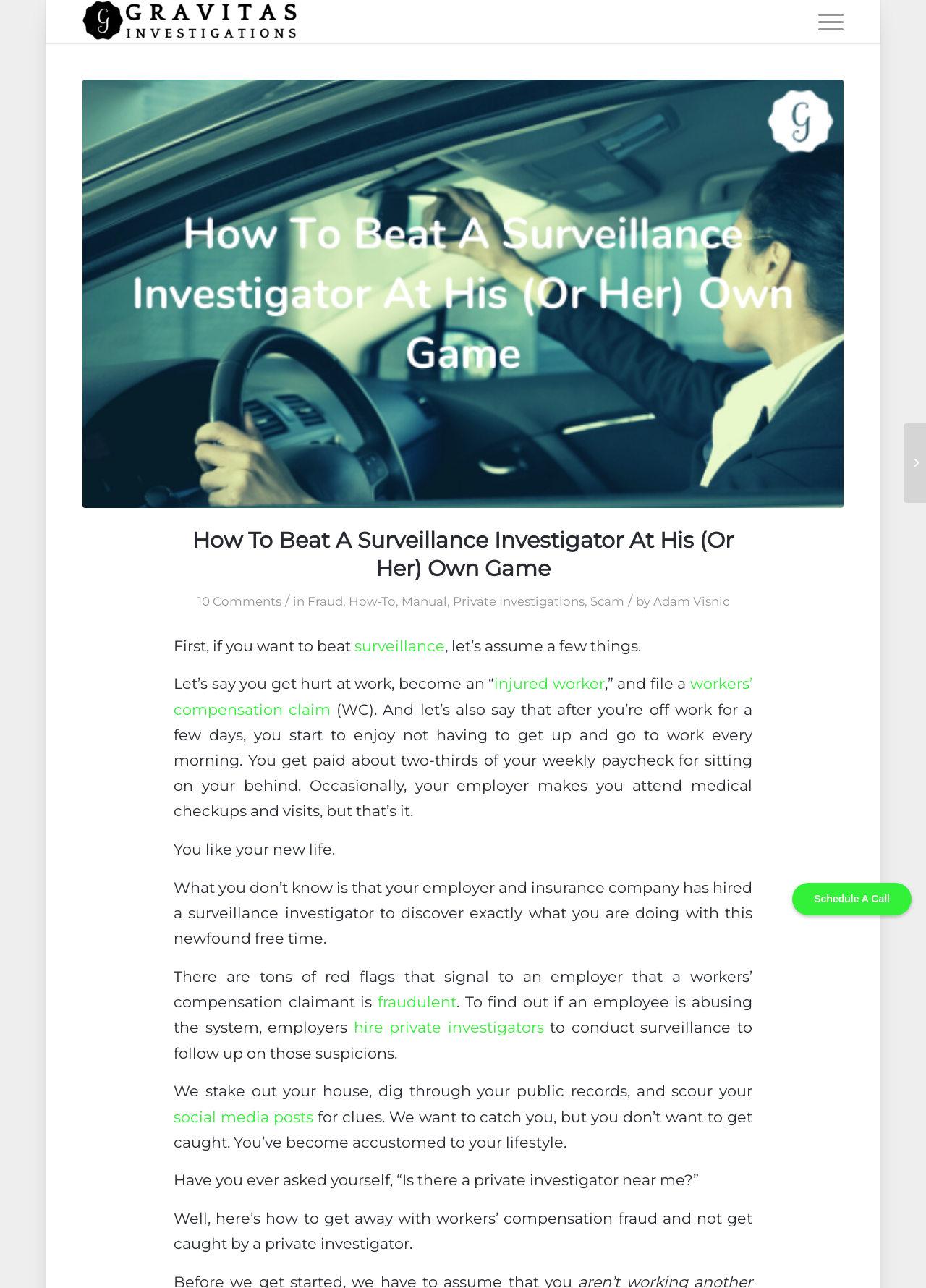Find the bounding box coordinates of the element I should click to carry out the following instruction: "Click on the 'Schedule A Call' button".

[0.879, 0.693, 0.961, 0.702]